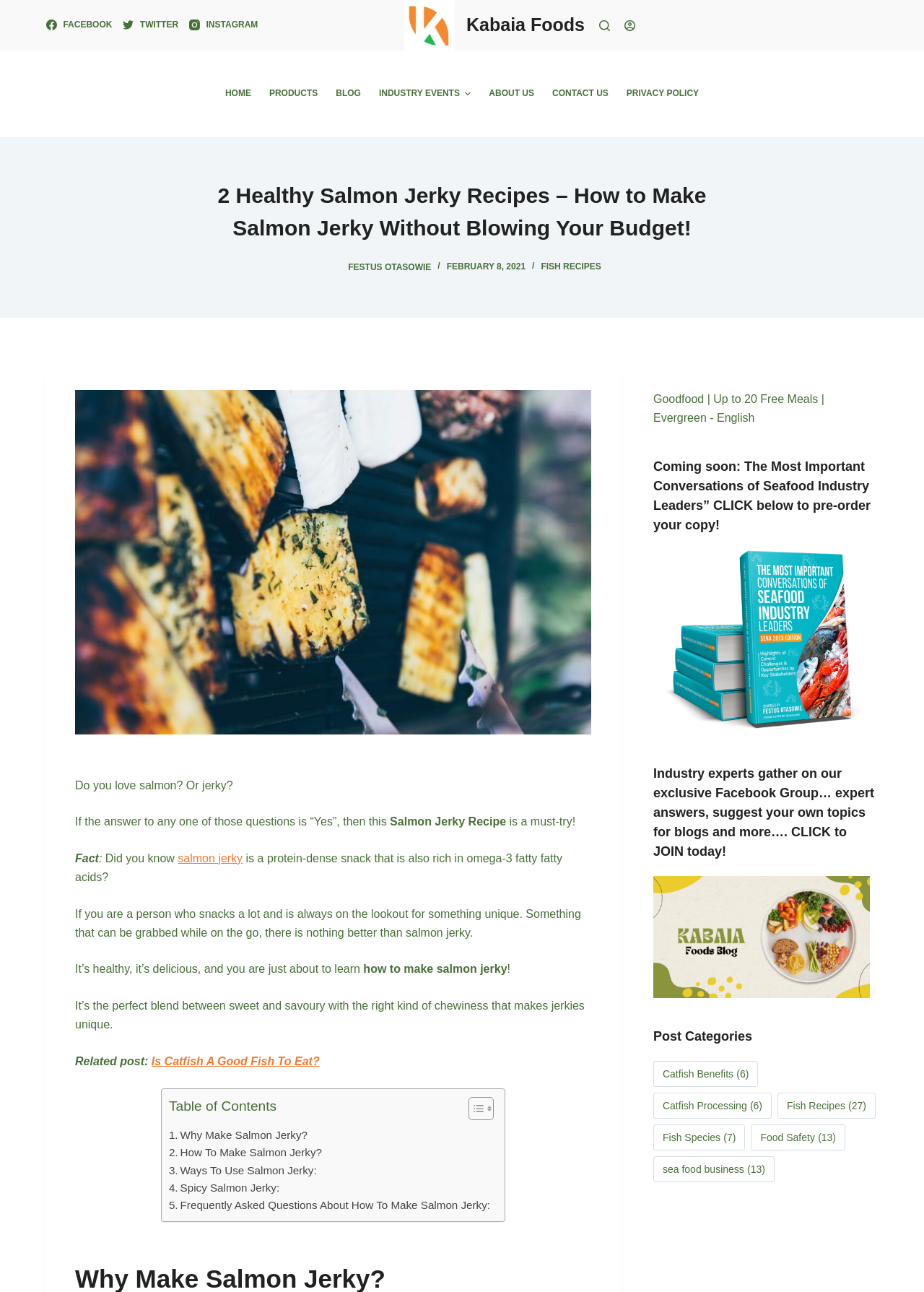Predict the bounding box of the UI element based on the description: "Why Make Salmon Jerky?". The coordinates should be four float numbers between 0 and 1, formatted as [left, top, right, bottom].

[0.183, 0.872, 0.333, 0.886]